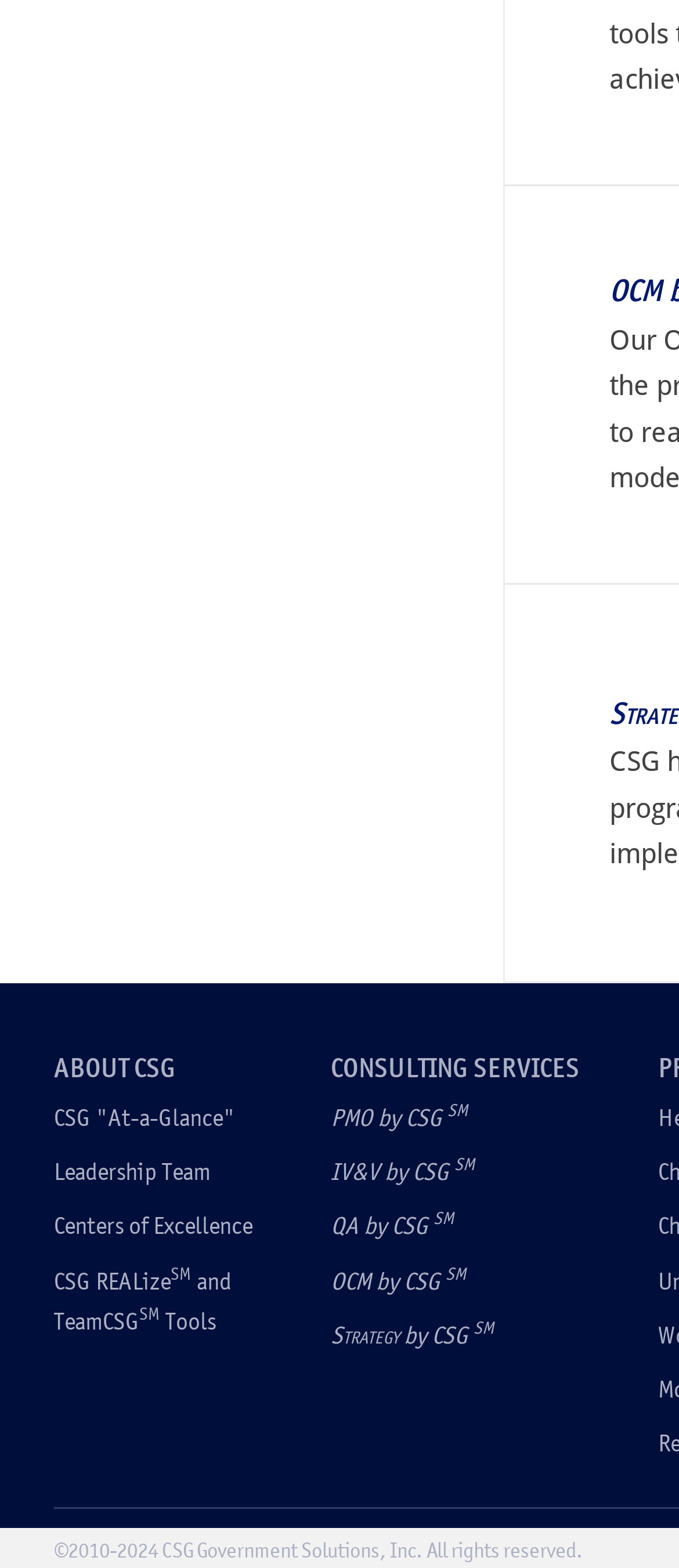How many centers of excellence does CSG have?
Look at the image and answer the question with a single word or phrase.

Not specified